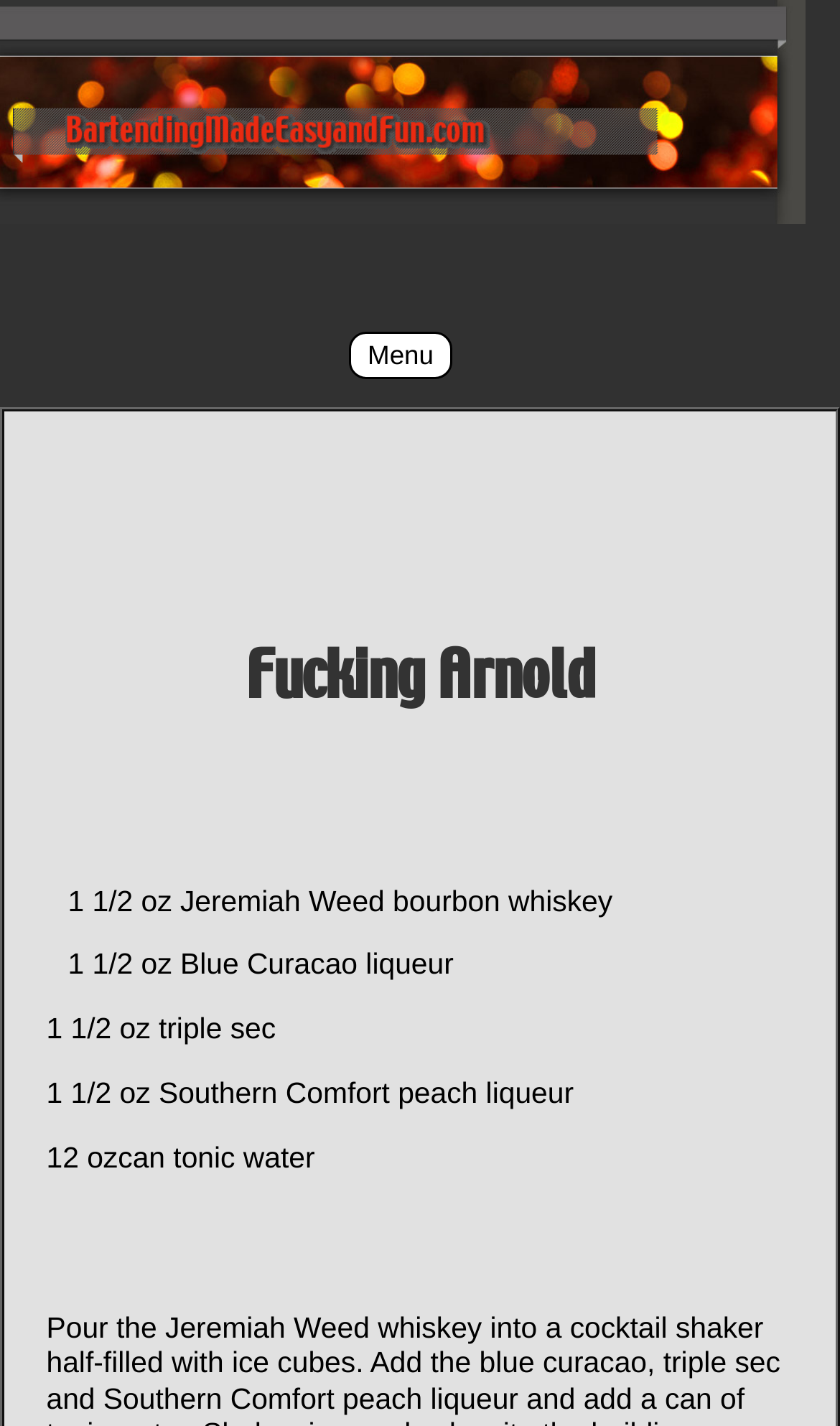What is the purpose of the webpage?
Refer to the image and provide a thorough answer to the question.

I inferred the answer by considering the overall structure and content of the webpage. The presence of ingredient lists and instructions suggests that the webpage is intended to provide a recipe for a cocktail, specifically the 'Fucked Up Shark'.